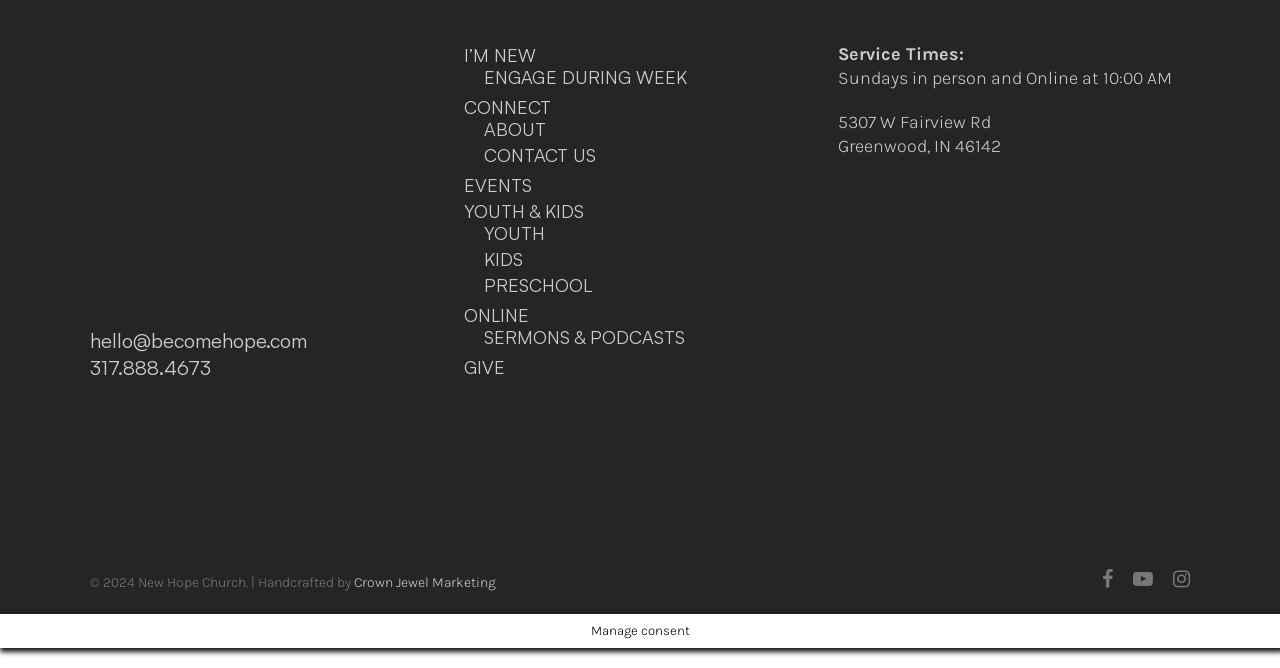What is the church's physical address?
Examine the screenshot and reply with a single word or phrase.

5307 W Fairview Rd, Greenwood, IN 46142